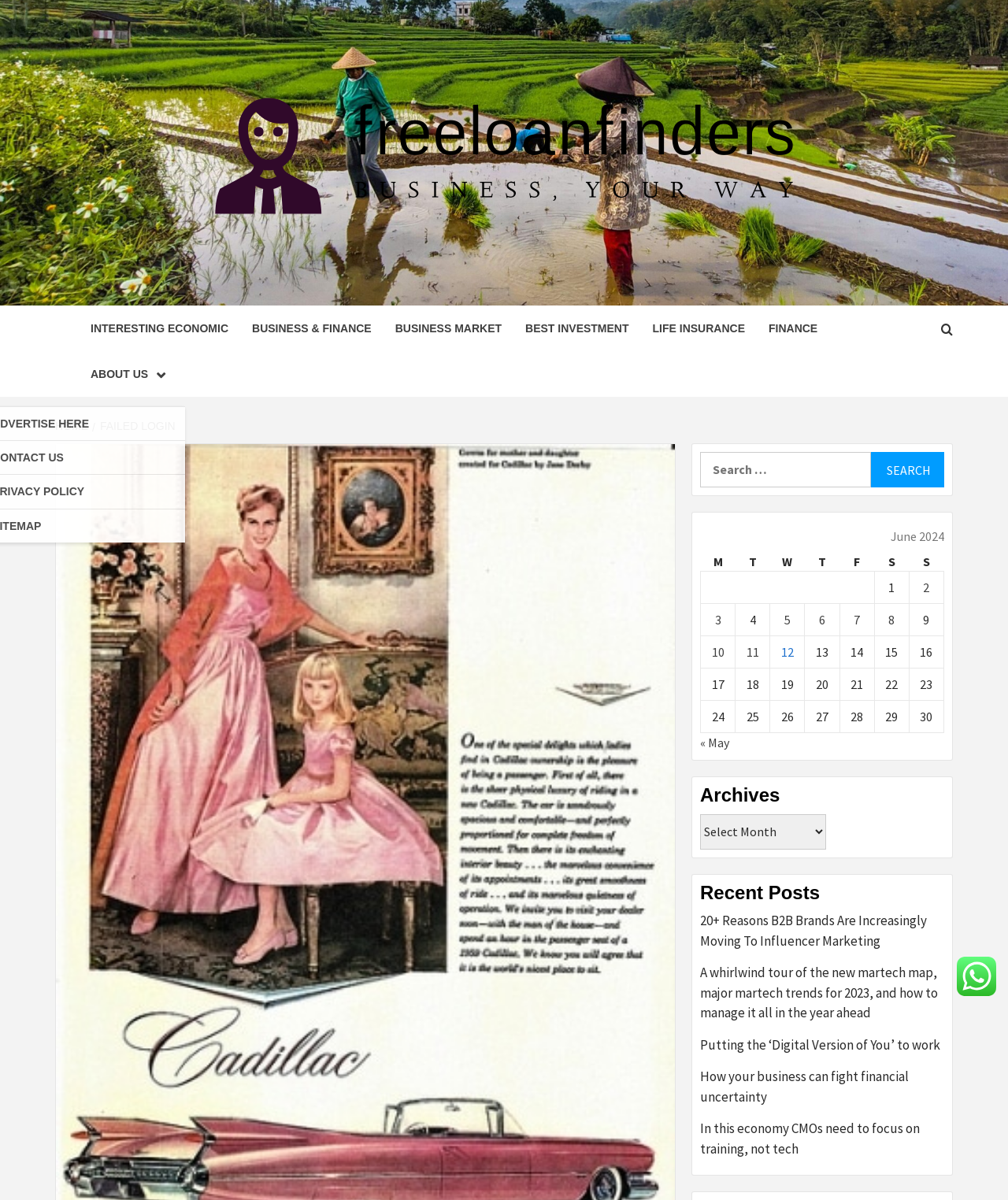Highlight the bounding box coordinates of the element you need to click to perform the following instruction: "Check out the discounted Lenovo ThinkPad Laptop."

None